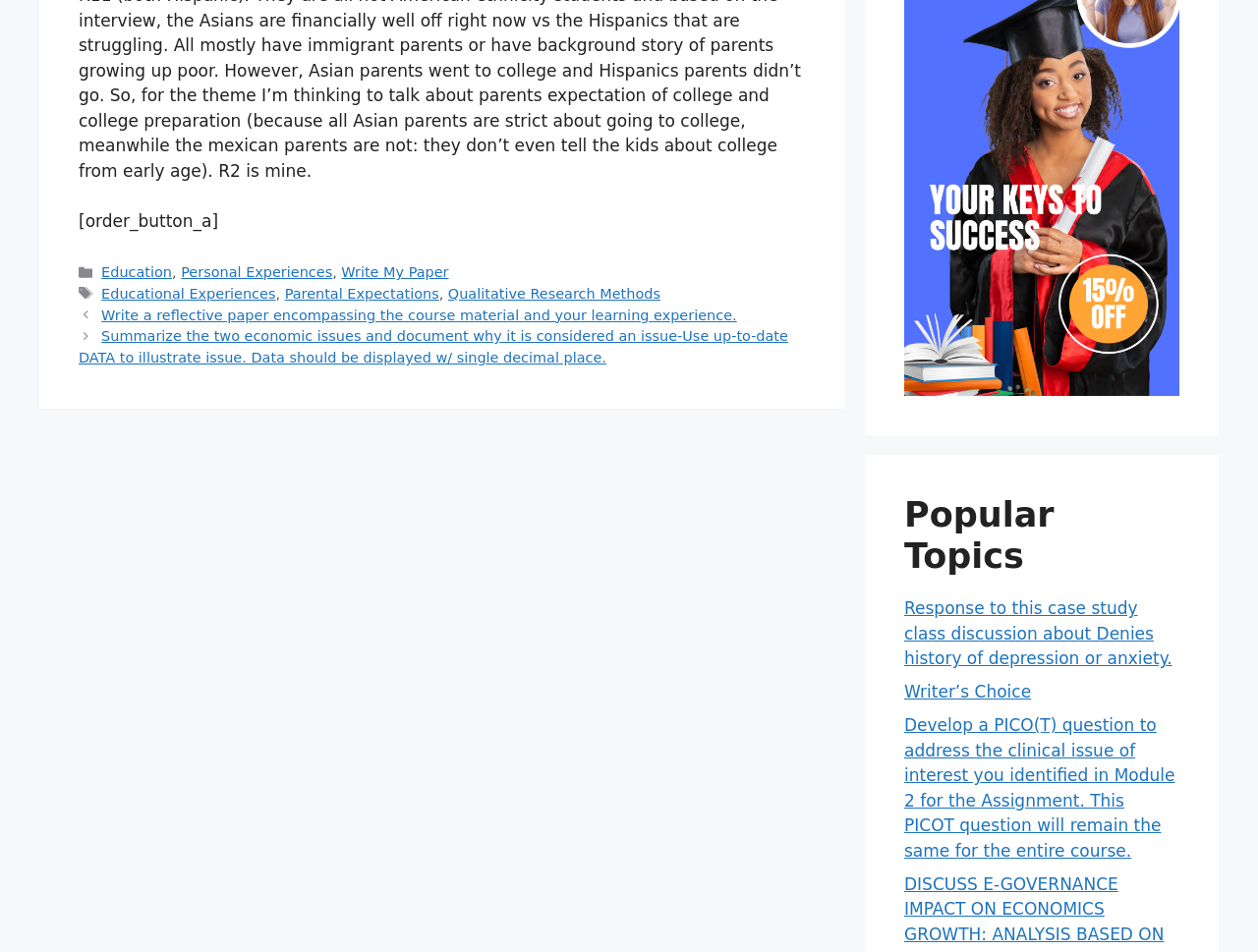Locate the bounding box coordinates of the clickable area to execute the instruction: "Click on the 'Education' category". Provide the coordinates as four float numbers between 0 and 1, represented as [left, top, right, bottom].

[0.081, 0.278, 0.137, 0.294]